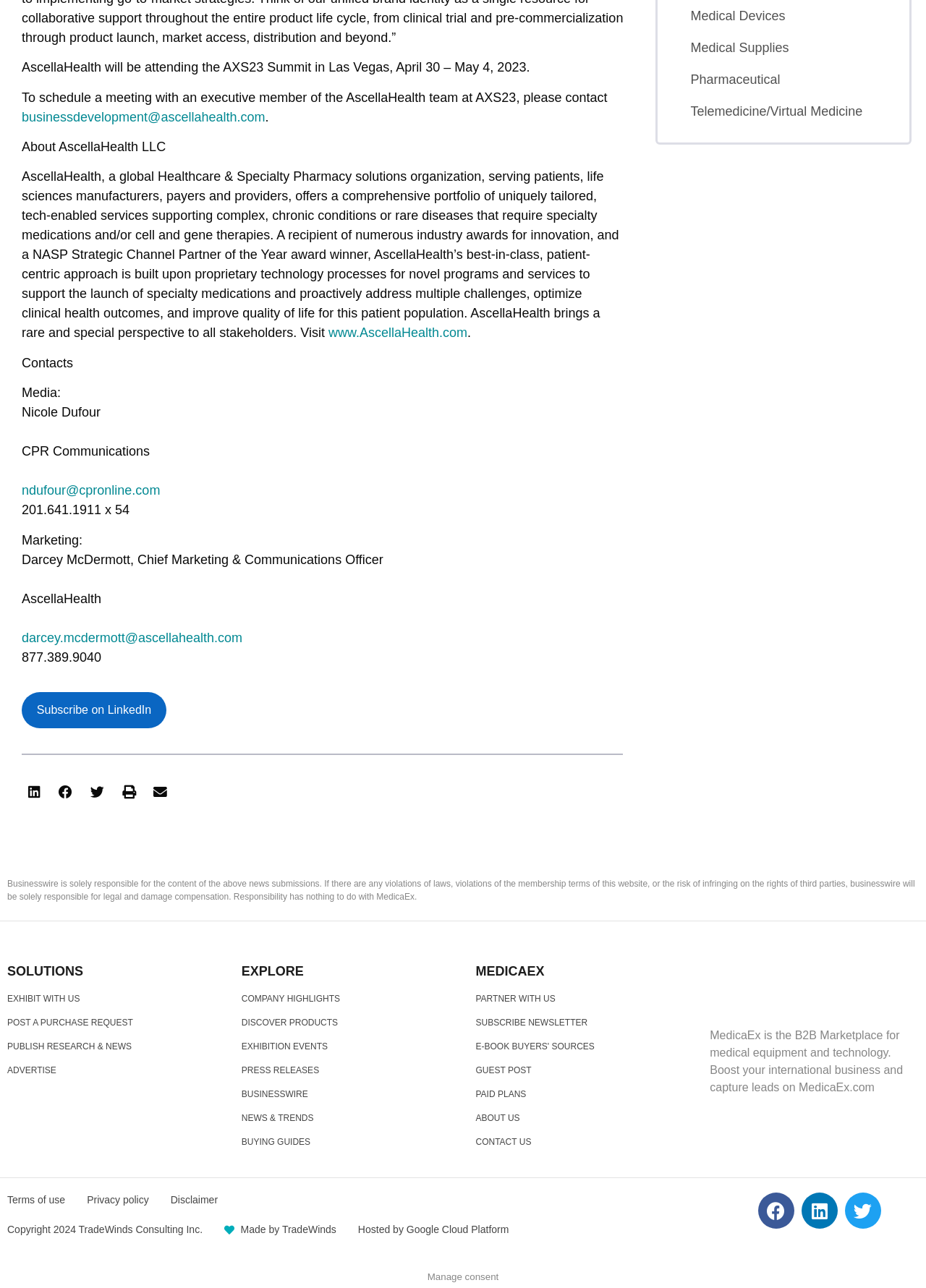Please identify the bounding box coordinates of the element's region that should be clicked to execute the following instruction: "Visit AscellaHealth website". The bounding box coordinates must be four float numbers between 0 and 1, i.e., [left, top, right, bottom].

[0.355, 0.253, 0.505, 0.264]